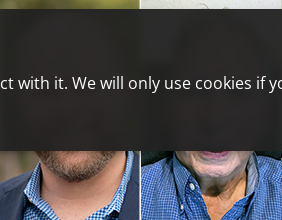Answer the following in one word or a short phrase: 
How old was John Steenmeyer when he received the new mitral valve?

76 years old